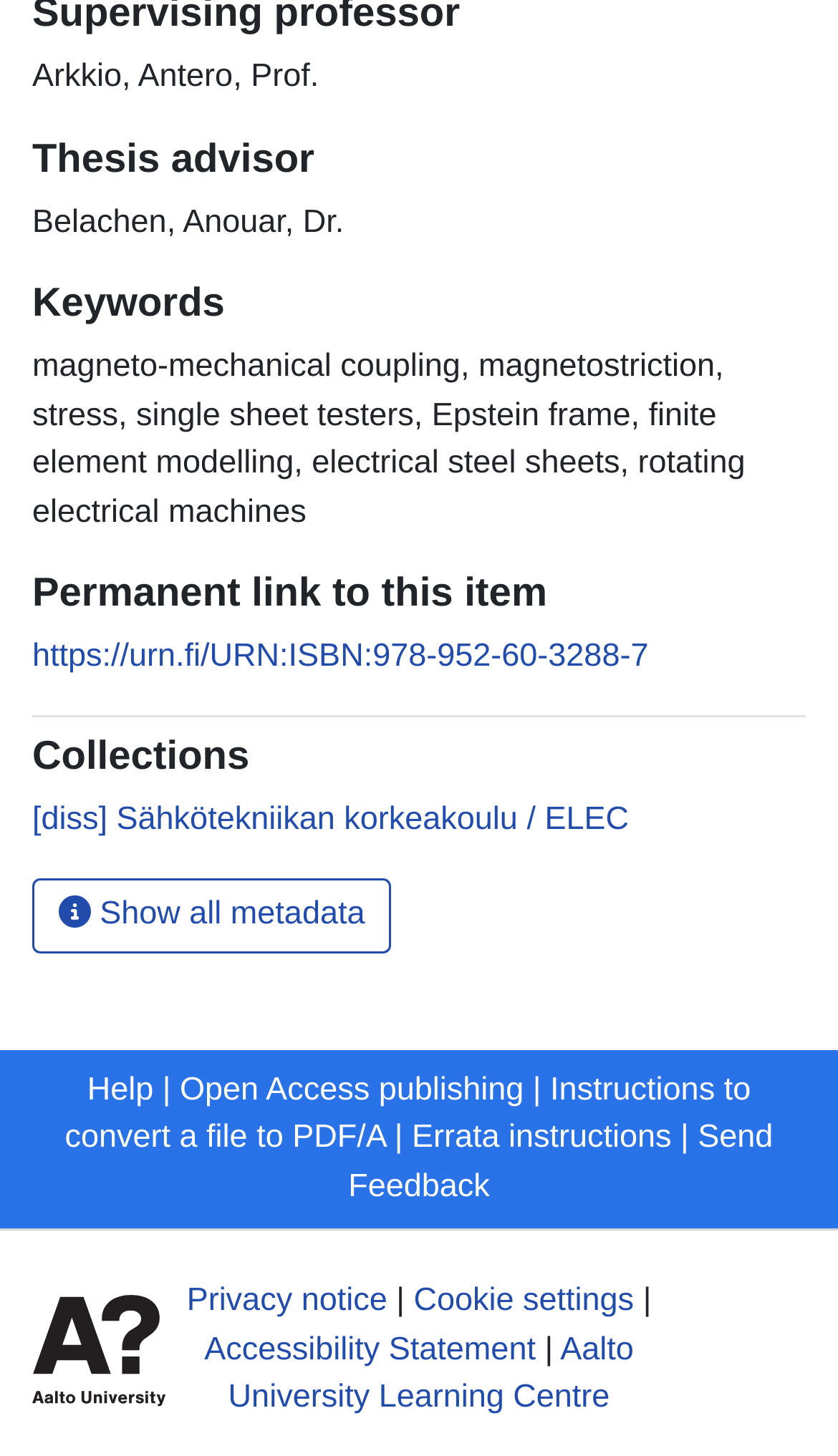Identify the bounding box coordinates of the part that should be clicked to carry out this instruction: "Show all metadata".

[0.038, 0.603, 0.467, 0.655]